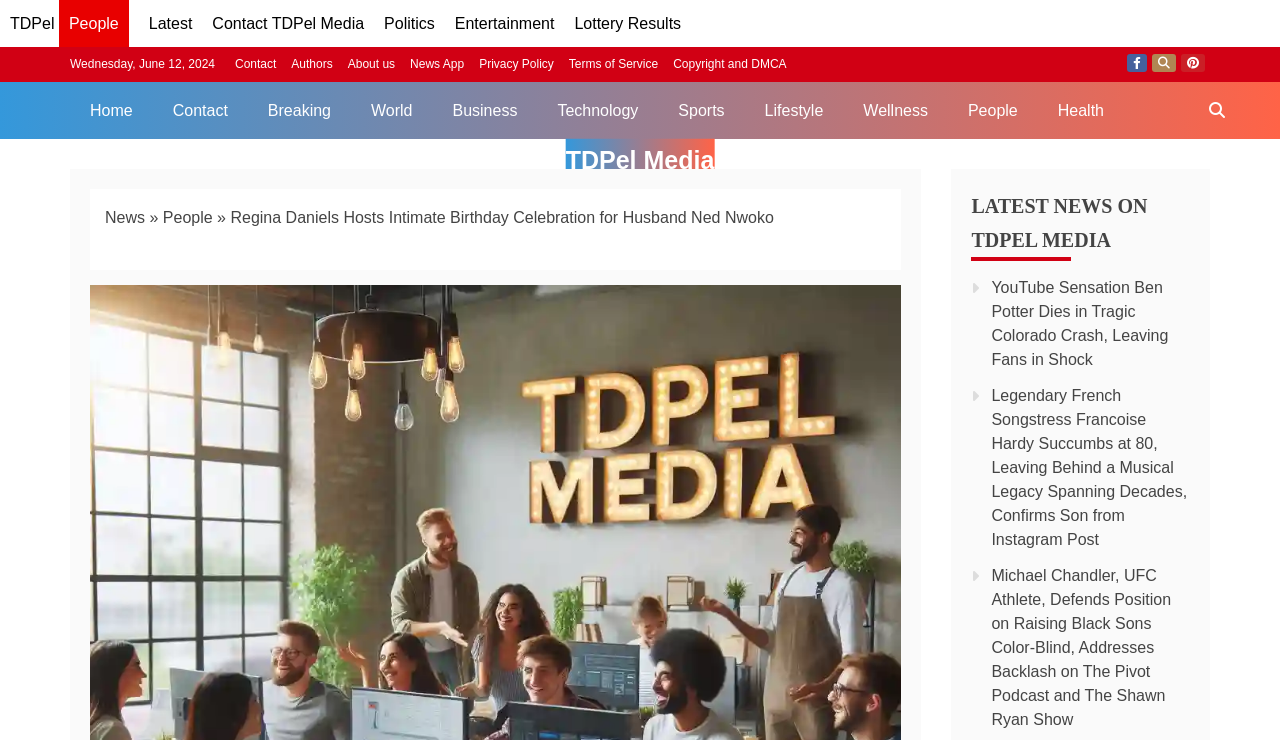Respond with a single word or phrase for the following question: 
What is the date displayed on the webpage?

Wednesday, June 12, 2024